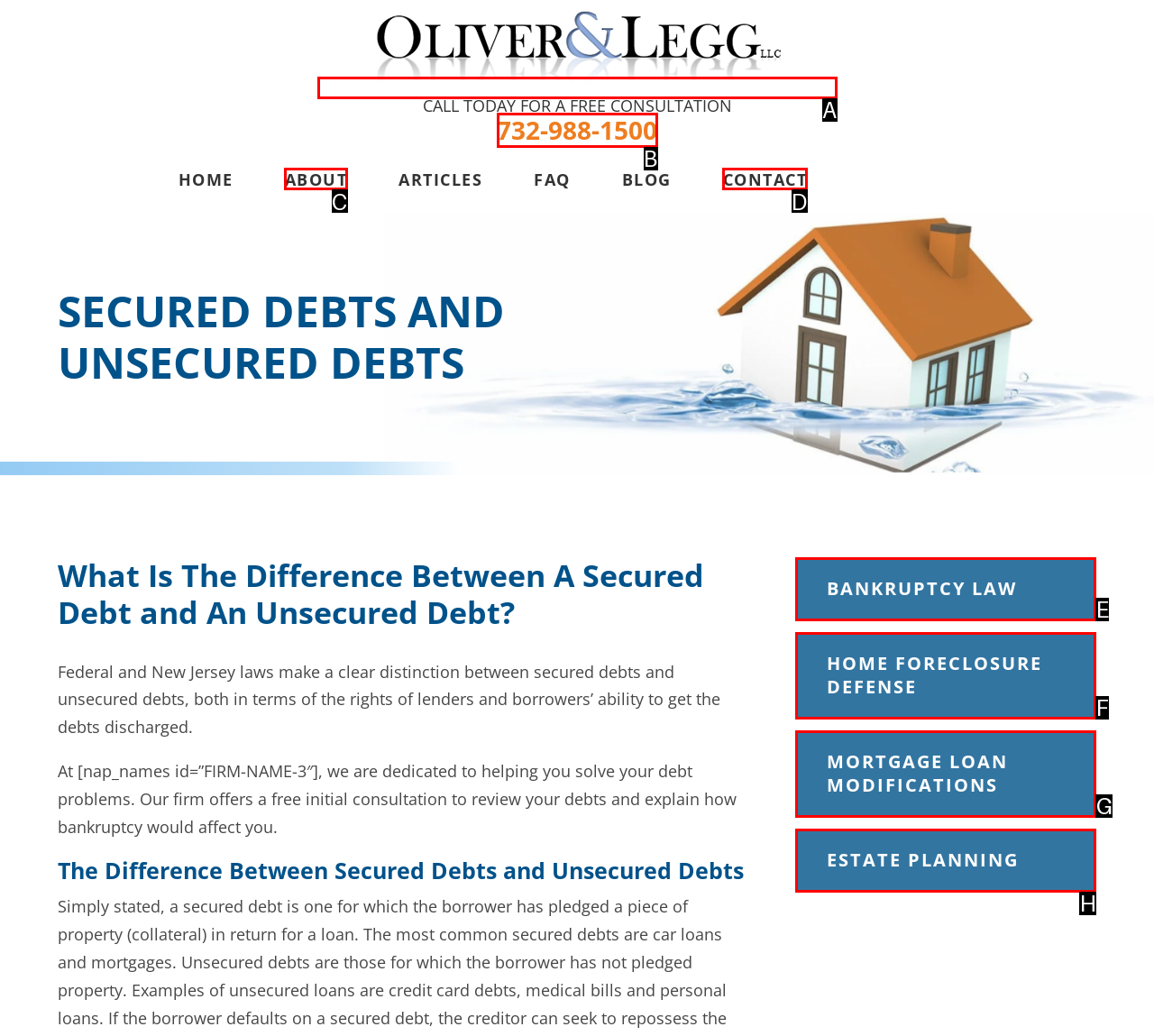Tell me which option I should click to complete the following task: Click on the Oliver & Legg link Answer with the option's letter from the given choices directly.

A